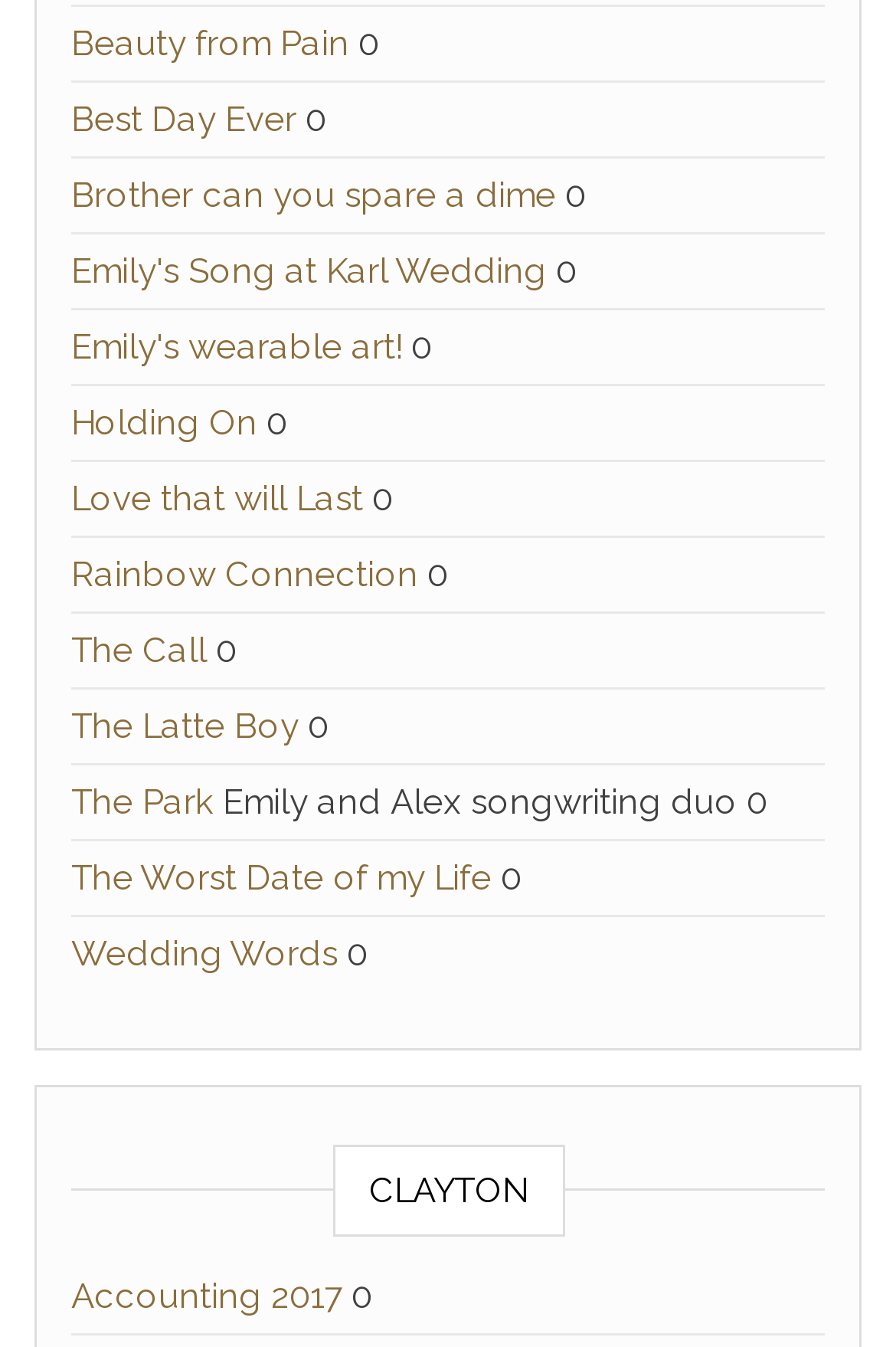Determine the bounding box coordinates for the UI element described. Format the coordinates as (top-left x, top-left y, bottom-right x, bottom-right y) and ensure all values are between 0 and 1. Element description: Emily's Song at Karl Wedding

[0.079, 0.186, 0.61, 0.217]